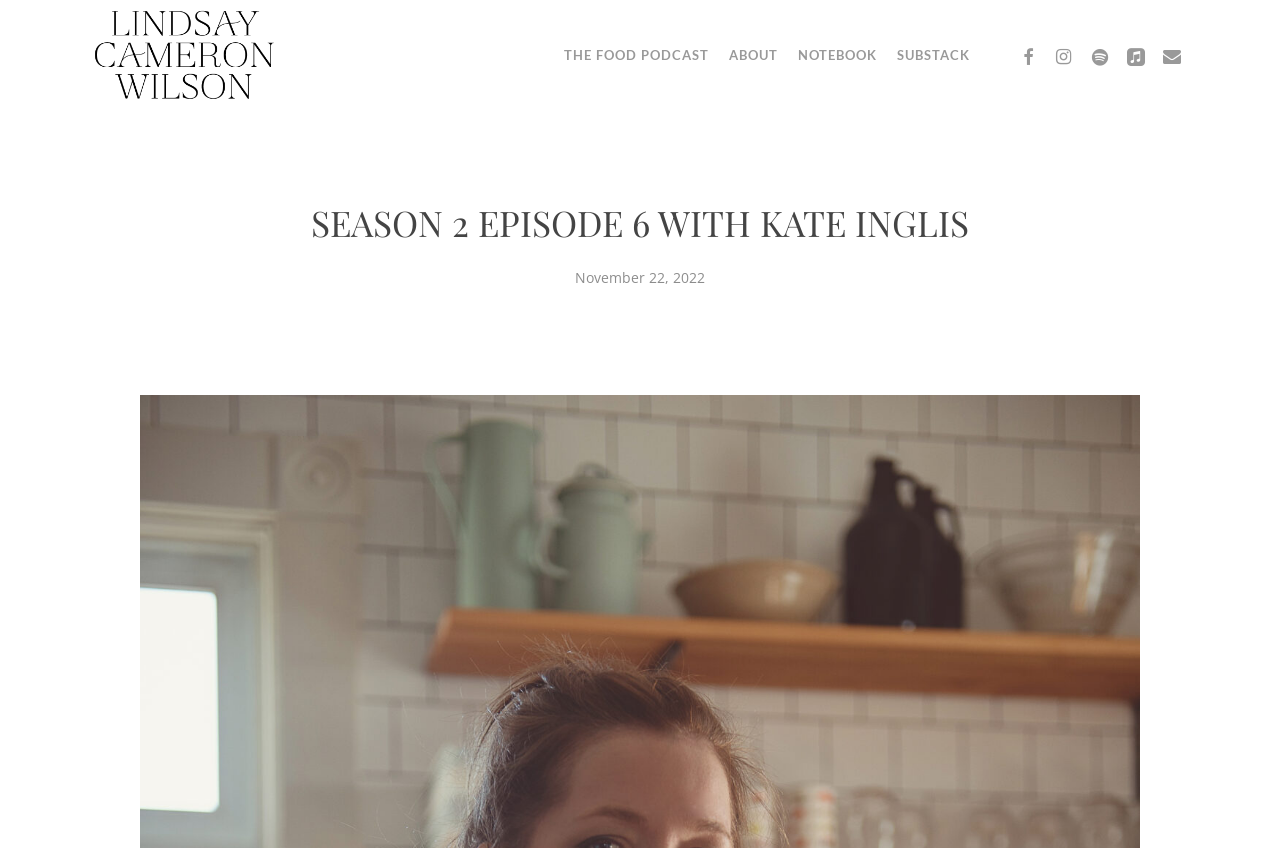Please specify the bounding box coordinates of the area that should be clicked to accomplish the following instruction: "go to the ABOUT page". The coordinates should consist of four float numbers between 0 and 1, i.e., [left, top, right, bottom].

[0.562, 0.057, 0.616, 0.073]